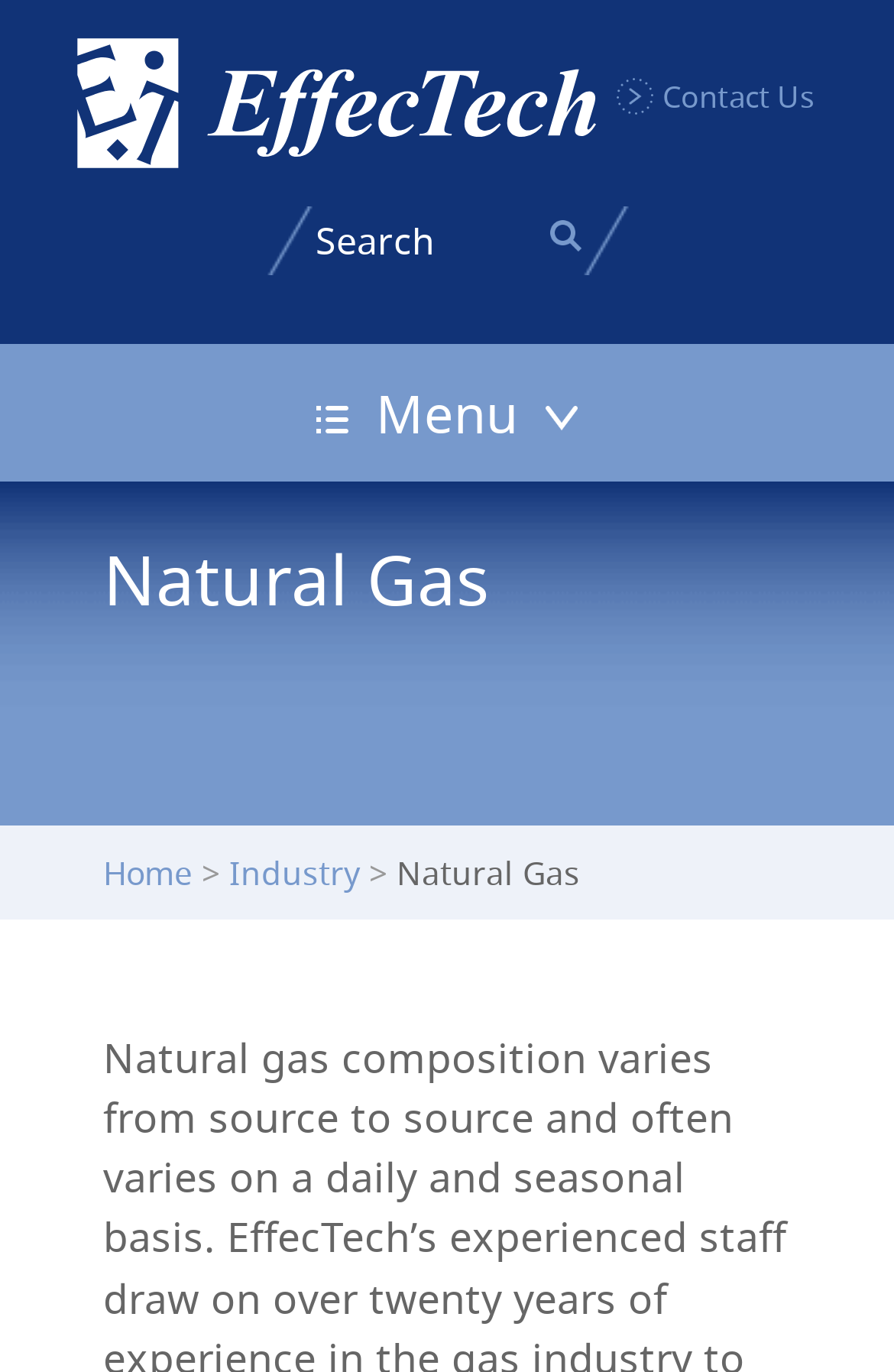Provide your answer in a single word or phrase: 
What is the purpose of the textbox?

Search